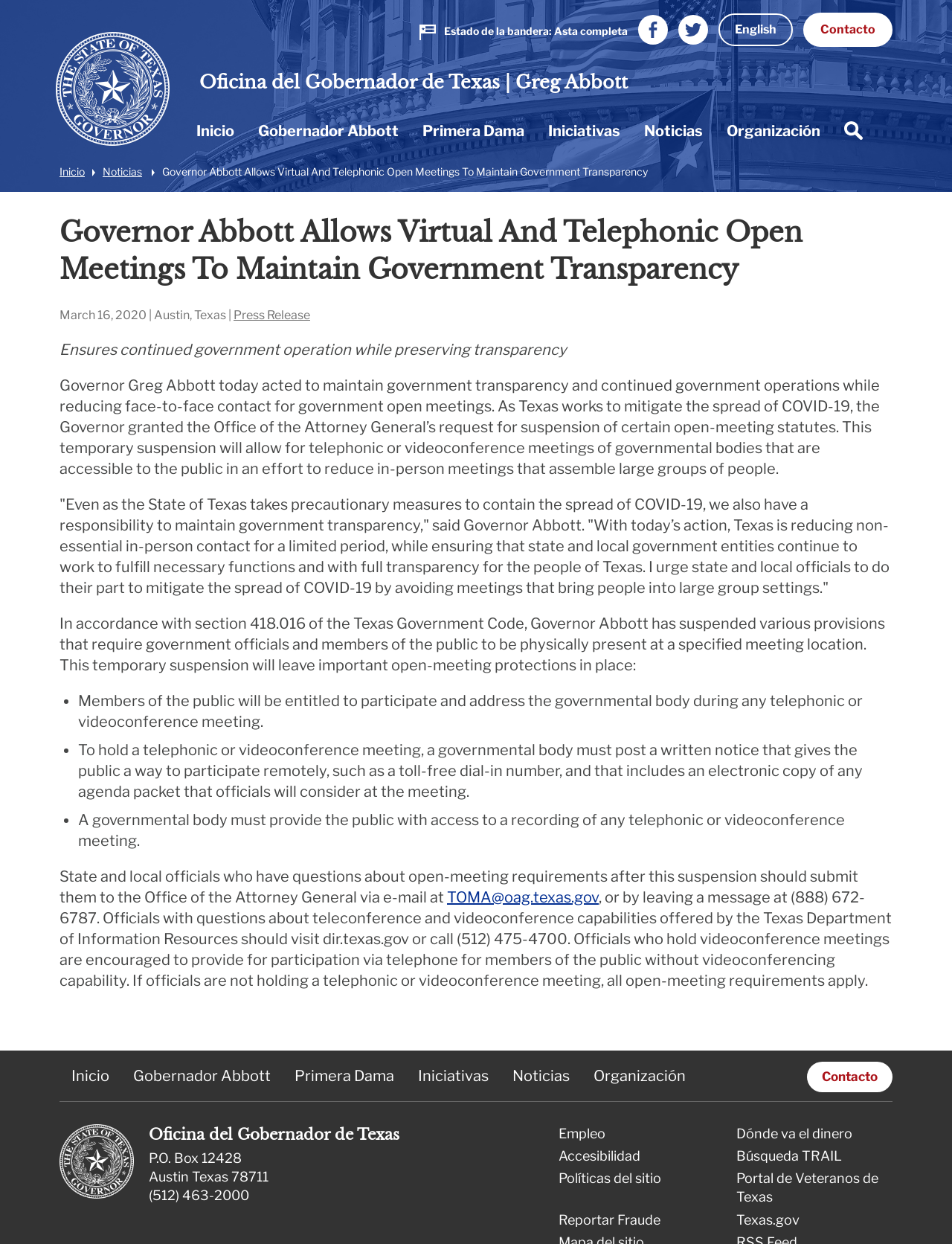Using the format (top-left x, top-left y, bottom-right x, bottom-right y), provide the bounding box coordinates for the described UI element. All values should be floating point numbers between 0 and 1: Iniciativas

[0.427, 0.85, 0.526, 0.879]